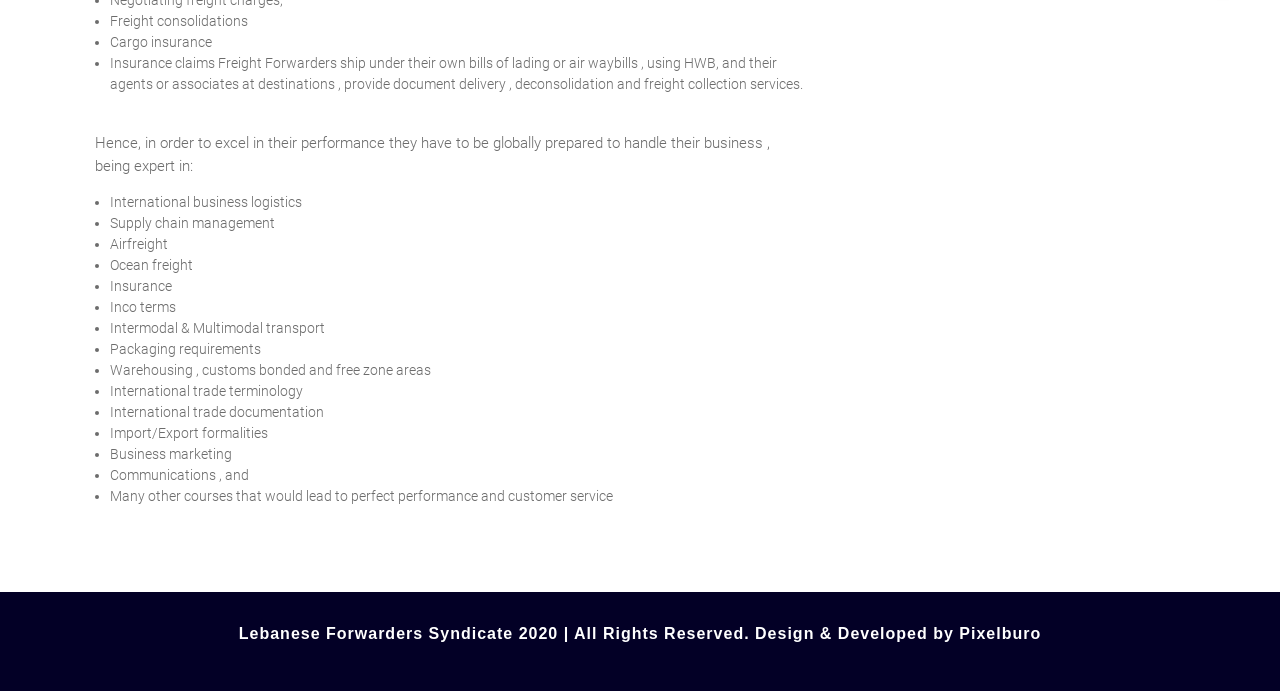Provide the bounding box coordinates in the format (top-left x, top-left y, bottom-right x, bottom-right y). All values are floating point numbers between 0 and 1. Determine the bounding box coordinate of the UI element described as: Pixelburo

[0.745, 0.904, 0.813, 0.929]